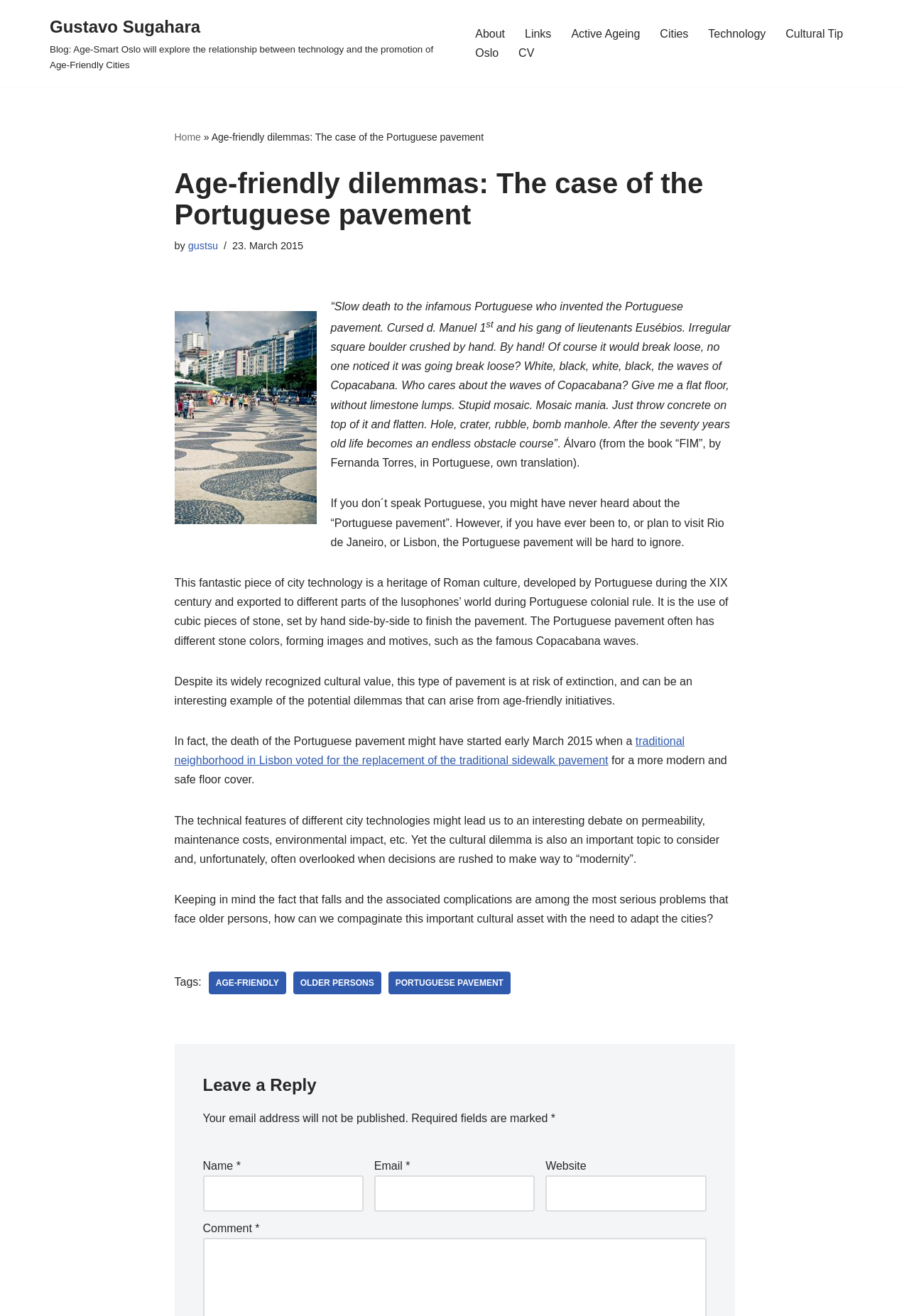Please find and report the primary heading text from the webpage.

Age-friendly dilemmas: The case of the Portuguese pavement